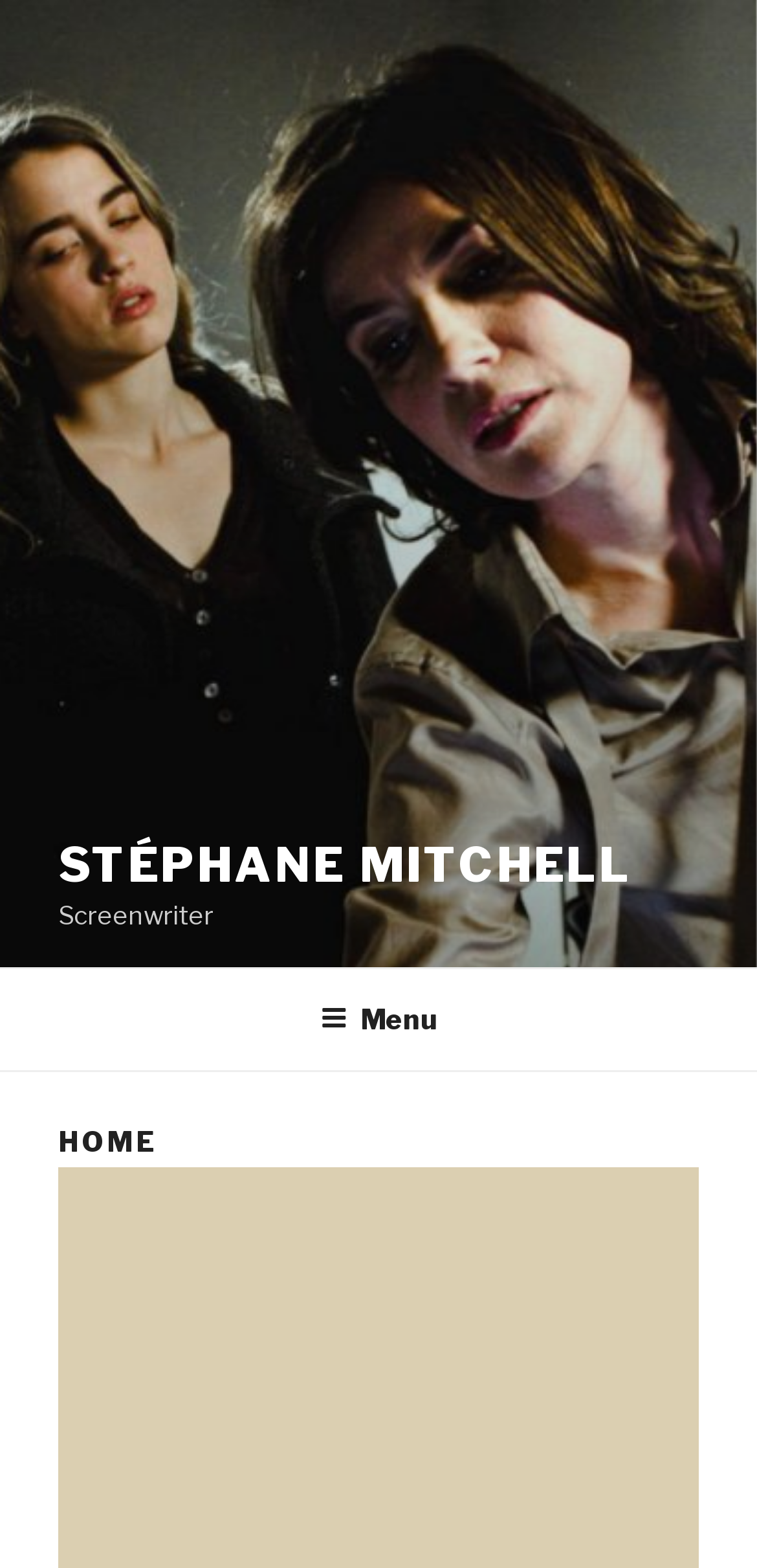From the element description Stéphane Mitchell, predict the bounding box coordinates of the UI element. The coordinates must be specified in the format (top-left x, top-left y, bottom-right x, bottom-right y) and should be within the 0 to 1 range.

[0.077, 0.534, 0.835, 0.57]